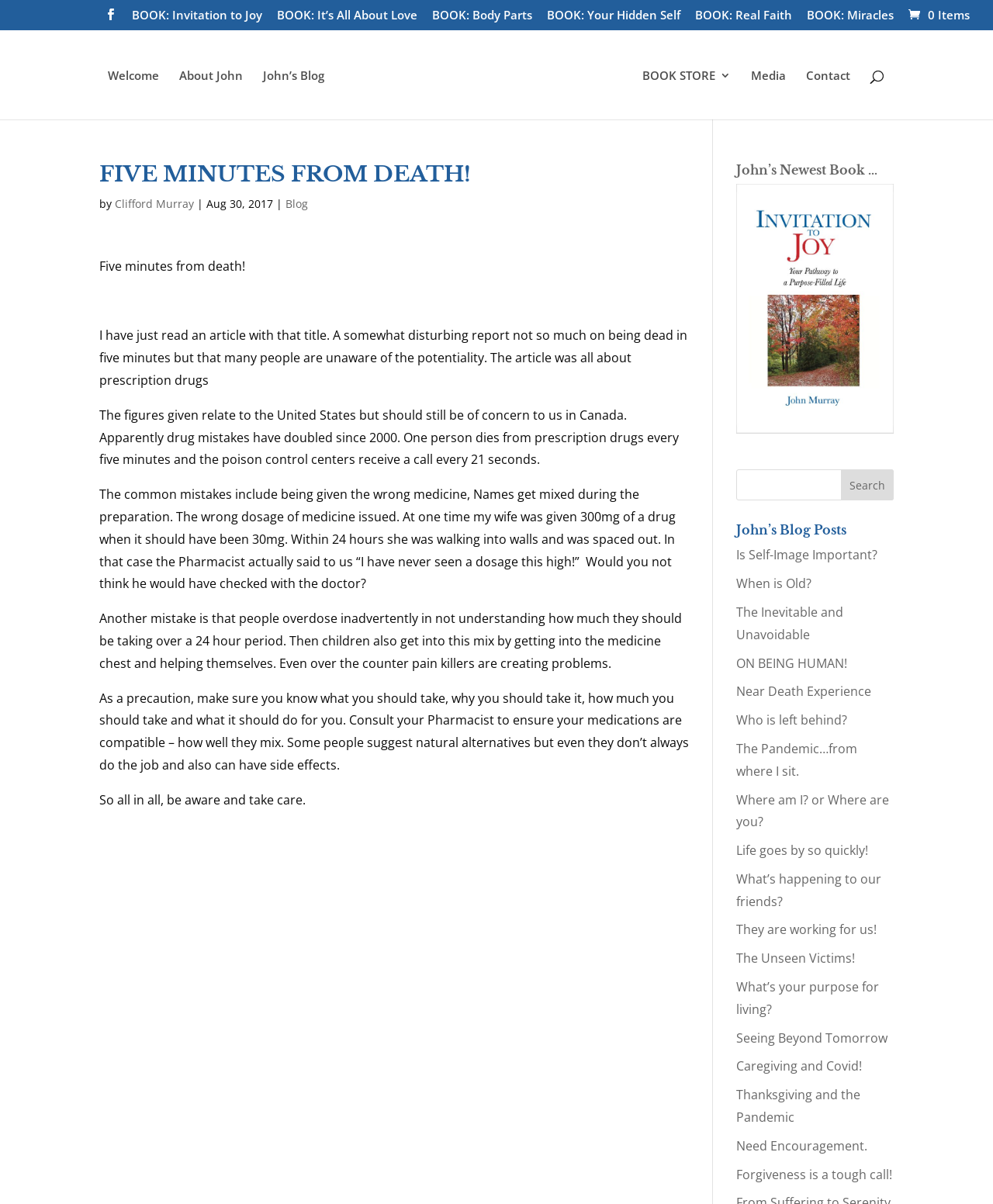Please identify the primary heading of the webpage and give its text content.

FIVE MINUTES FROM DEATH!